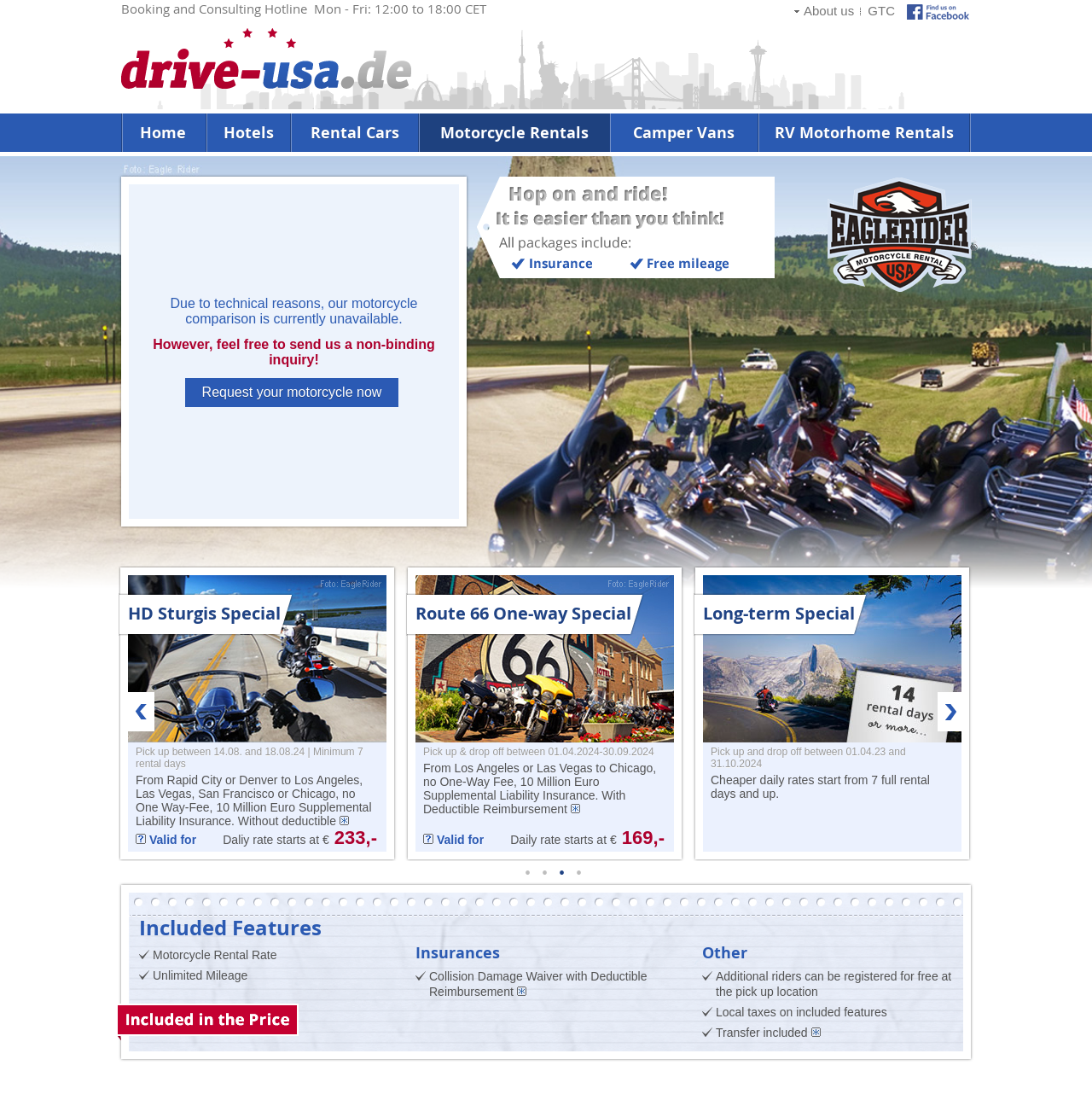Please reply with a single word or brief phrase to the question: 
What is the purpose of this webpage?

Motorcycle Rental Search